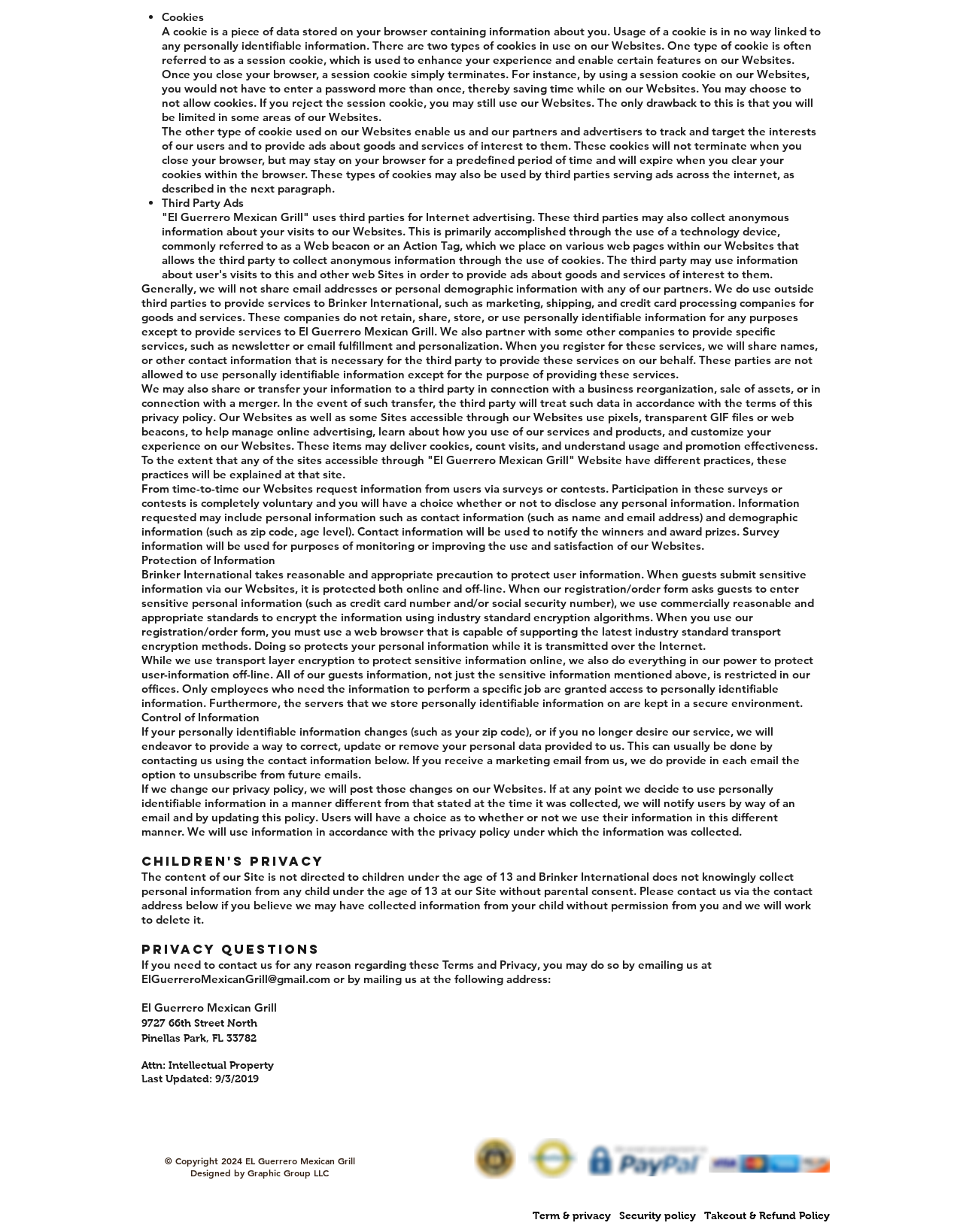How can users correct or update their personal data?
From the screenshot, provide a brief answer in one word or phrase.

By contacting the website